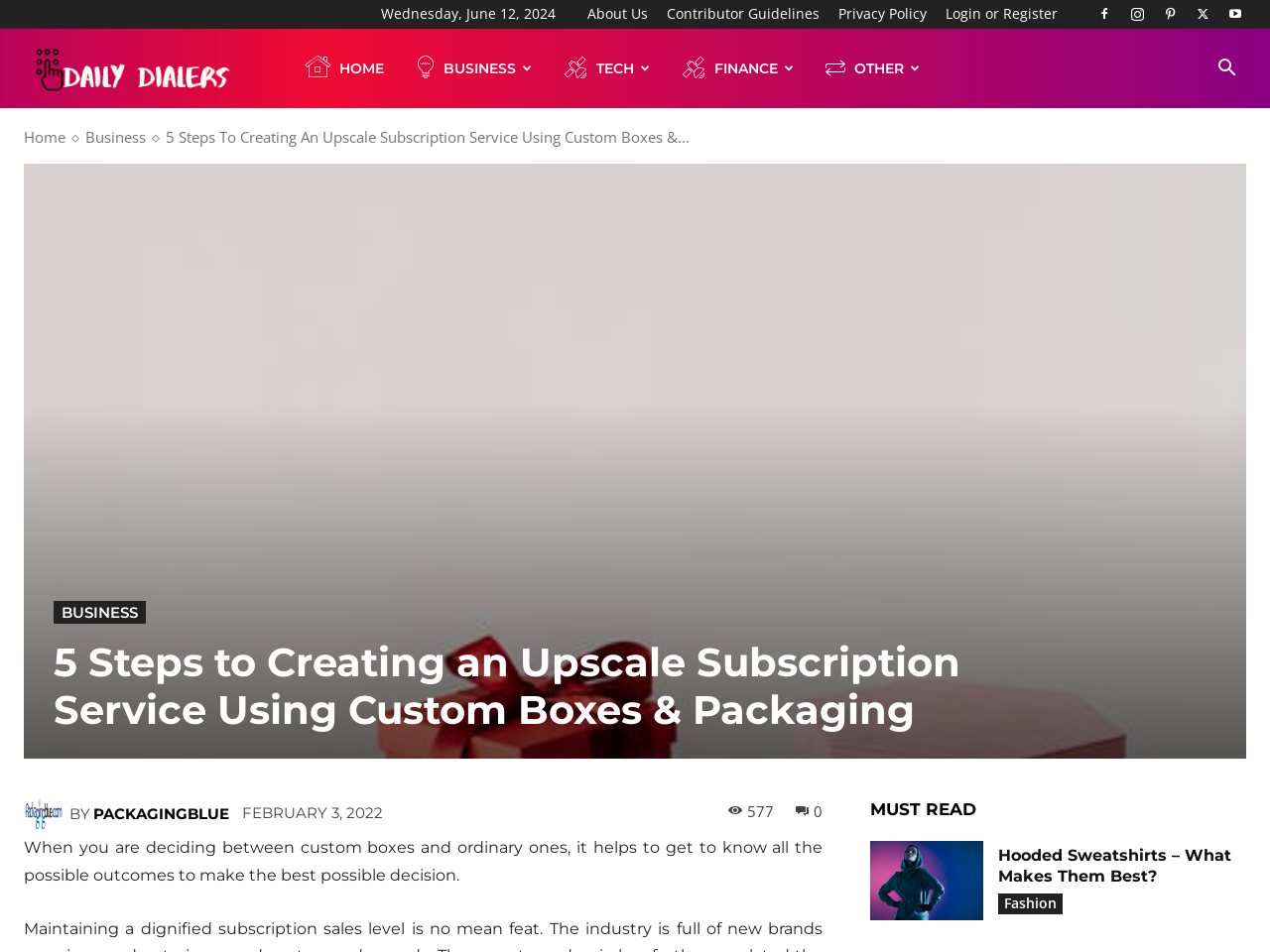From the screenshot, find the bounding box of the UI element matching this description: "About Us". Supply the bounding box coordinates in the form [left, top, right, bottom], each a float between 0 and 1.

[0.462, 0.004, 0.51, 0.024]